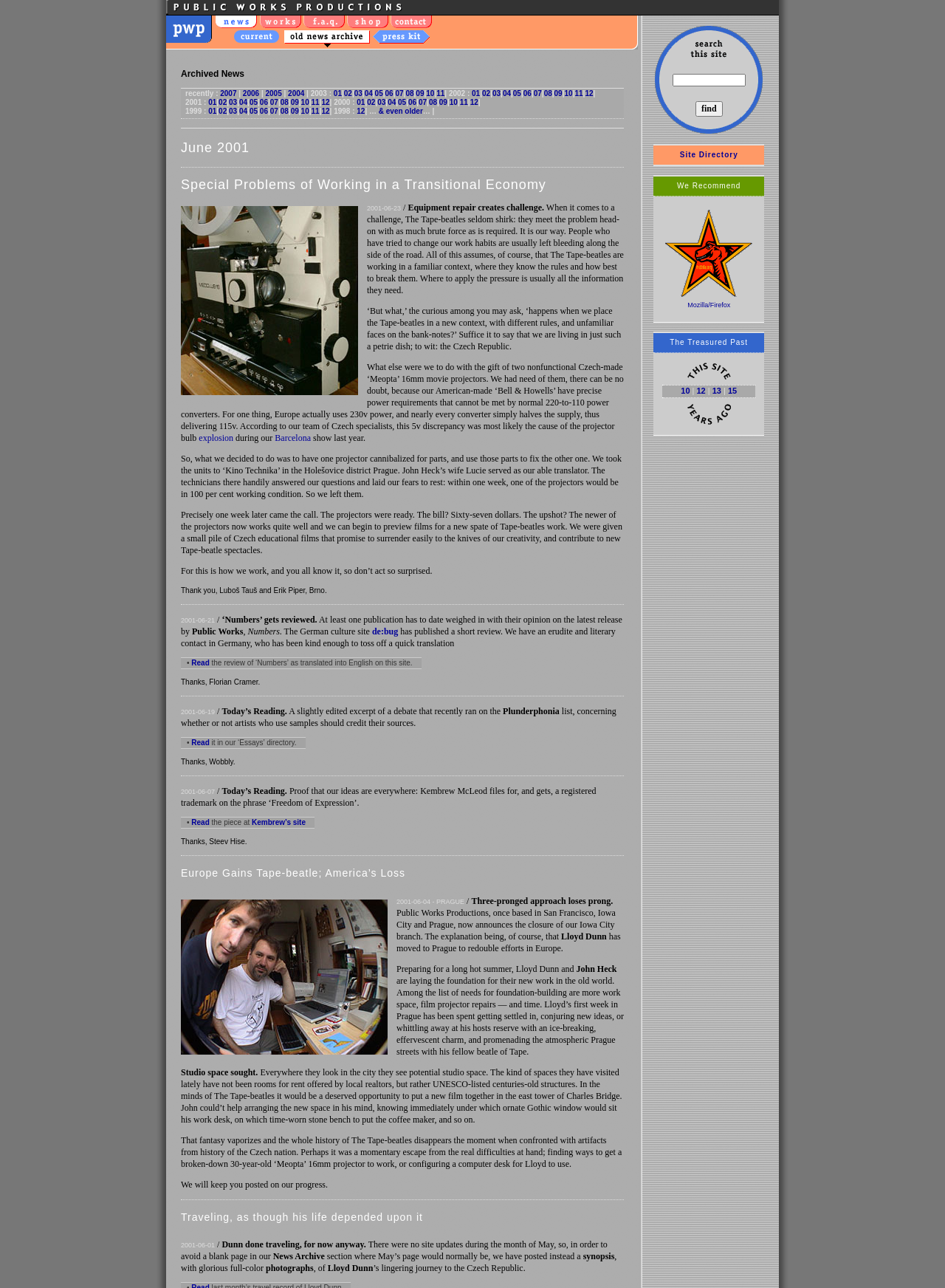What is the year mentioned in the second row of the table?
Based on the visual content, answer with a single word or a brief phrase.

2007